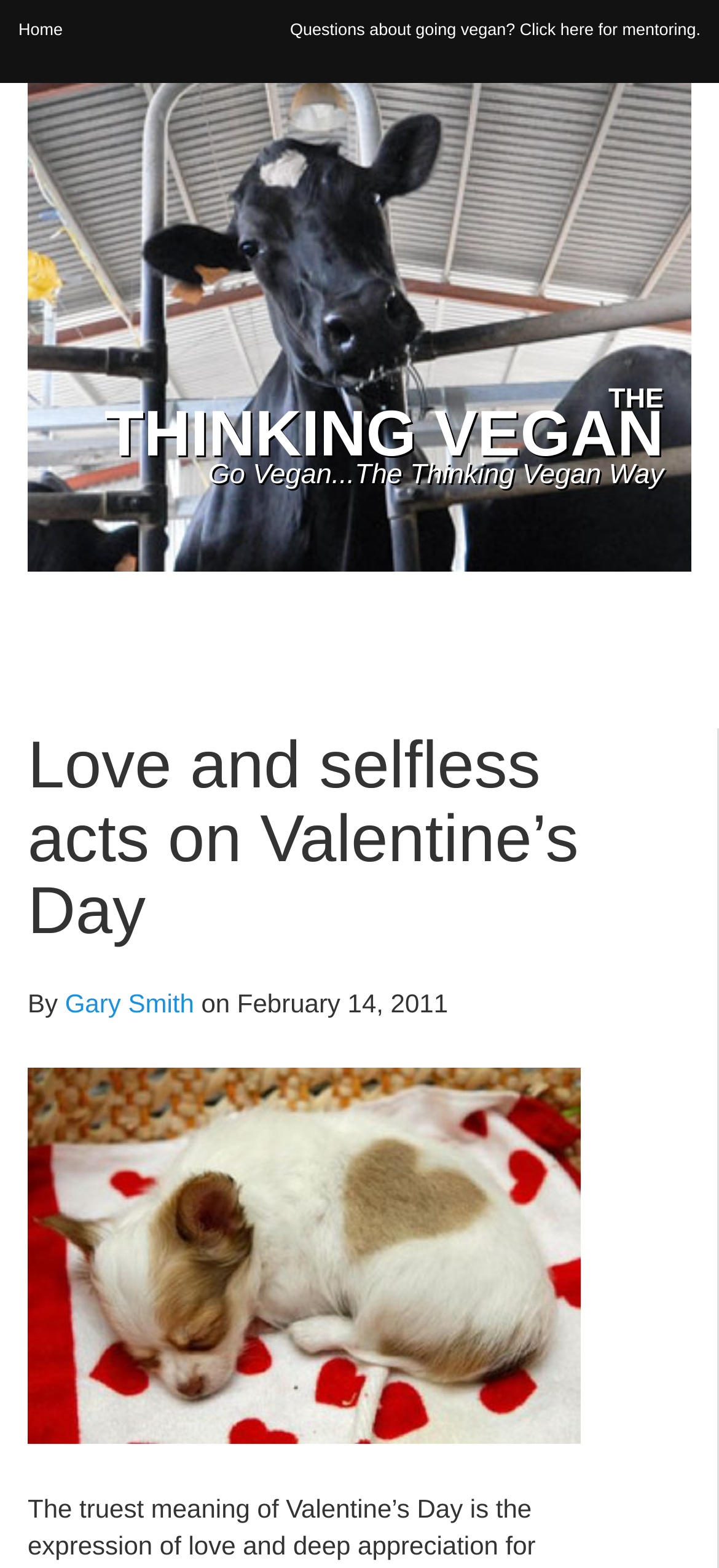Identify the main title of the webpage and generate its text content.

Love and selfless acts on Valentine’s Day